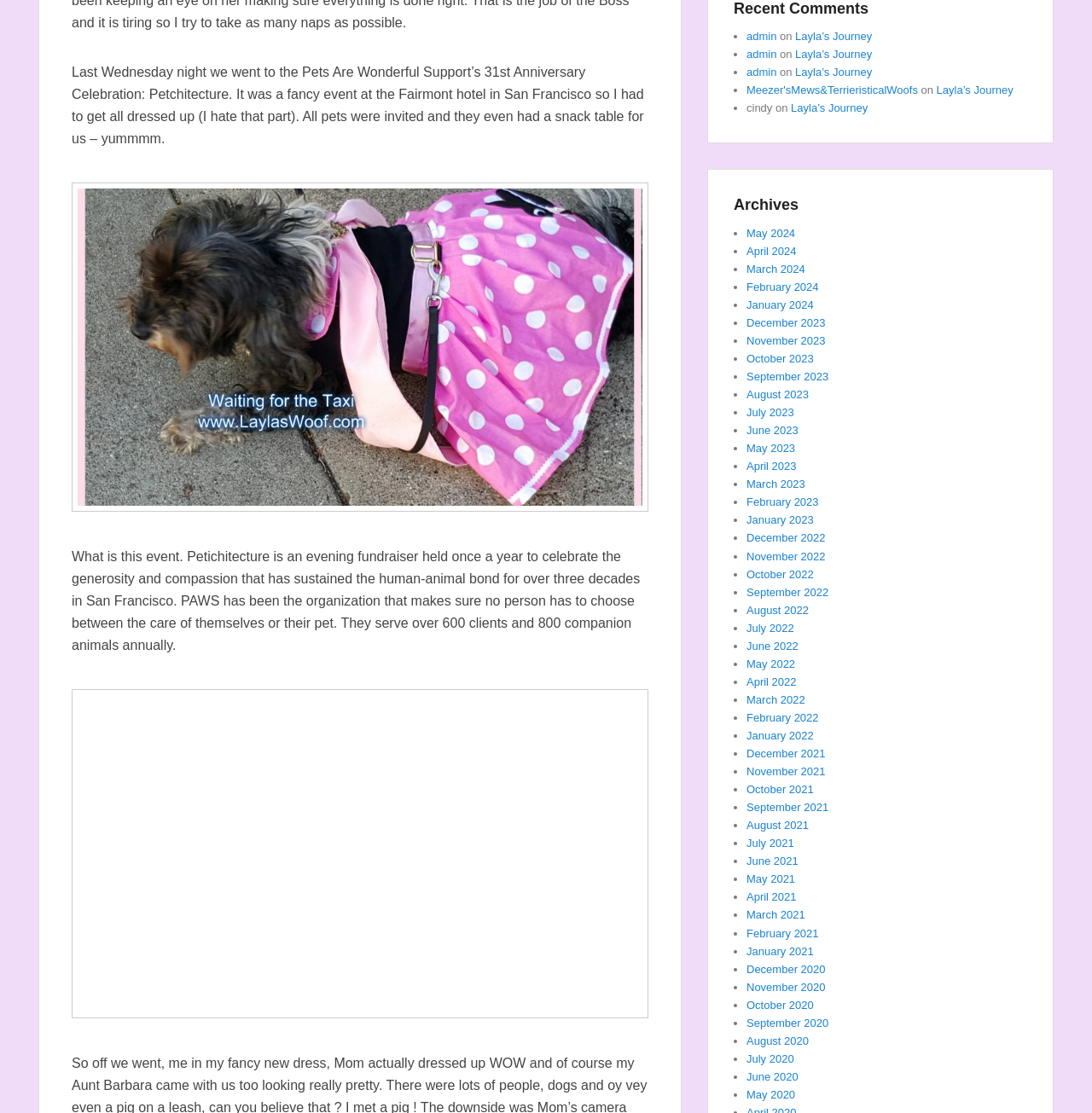Determine the coordinates of the bounding box that should be clicked to complete the instruction: "read the article about Petchitecture". The coordinates should be represented by four float numbers between 0 and 1: [left, top, right, bottom].

[0.066, 0.058, 0.59, 0.131]